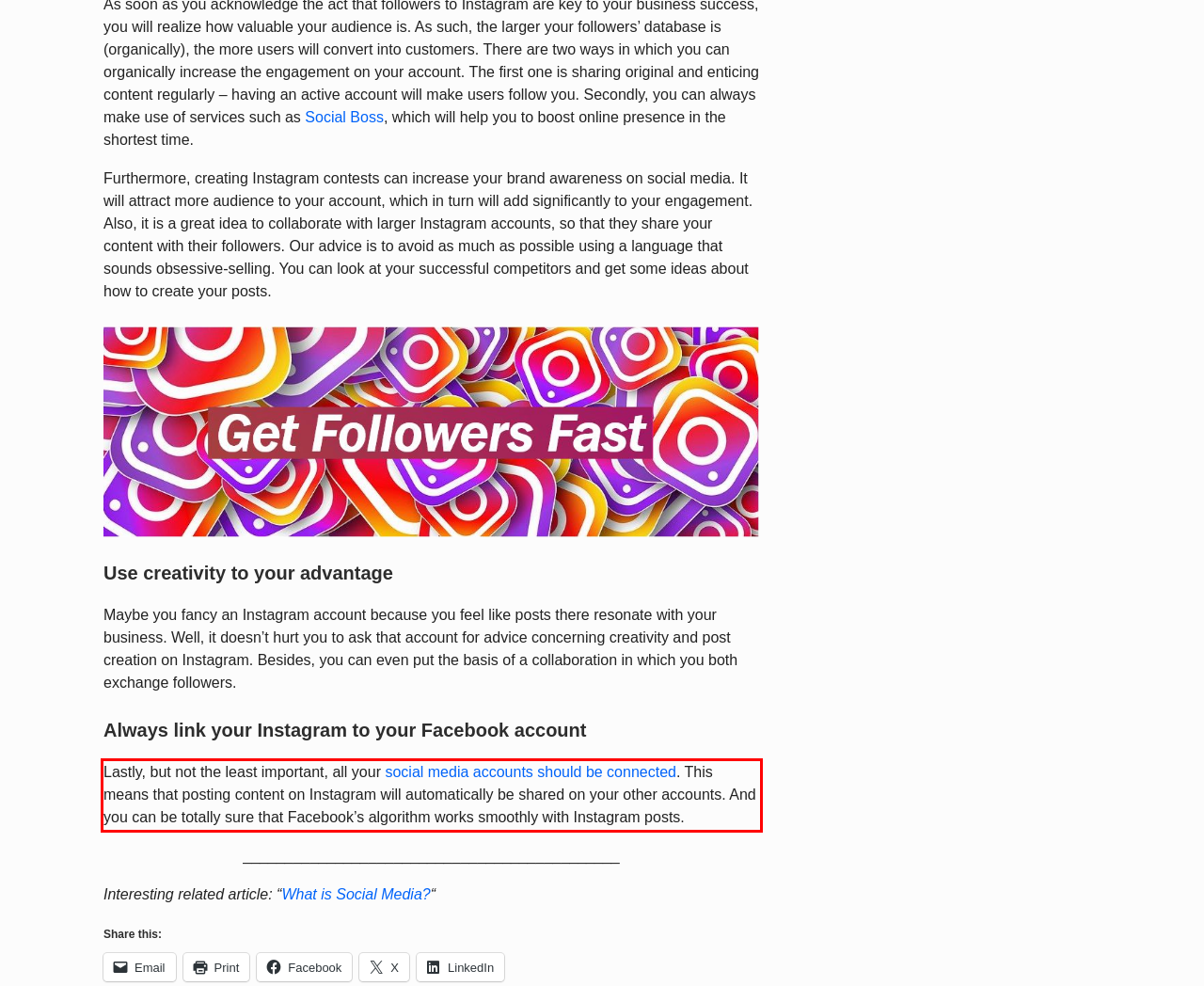Please examine the screenshot of the webpage and read the text present within the red rectangle bounding box.

Lastly, but not the least important, all your social media accounts should be connected. This means that posting content on Instagram will automatically be shared on your other accounts. And you can be totally sure that Facebook’s algorithm works smoothly with Instagram posts.